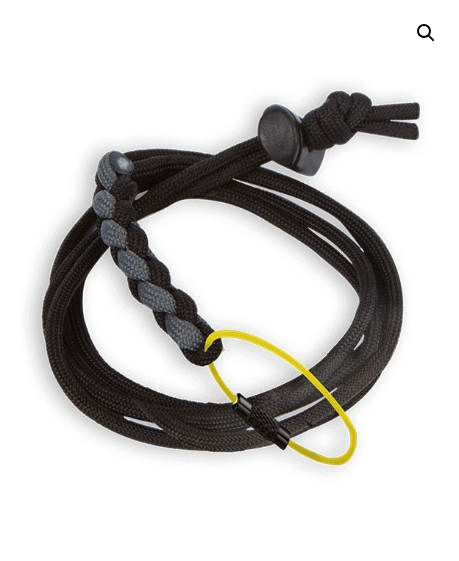Craft a descriptive caption that covers all aspects of the image.

The image showcases a stylish and functional Spartan lanyard, designed for outdoor enthusiasts and everyday users alike. The lanyard features a sleek black color, complemented by a braided section with gray accents for added visual interest. A secure closure mechanism is present at one end, ensuring that your essentials are safely attached. Additionally, a bright yellow loop provides extra functionality, making it easy to clip onto your gear. This item is not only practical but also embodies a clean and simple aesthetic that appeals to those who appreciate minimalist design. Perfect for holding keys or small gadgets, this lanyard is an essential accessory for anyone on the go.